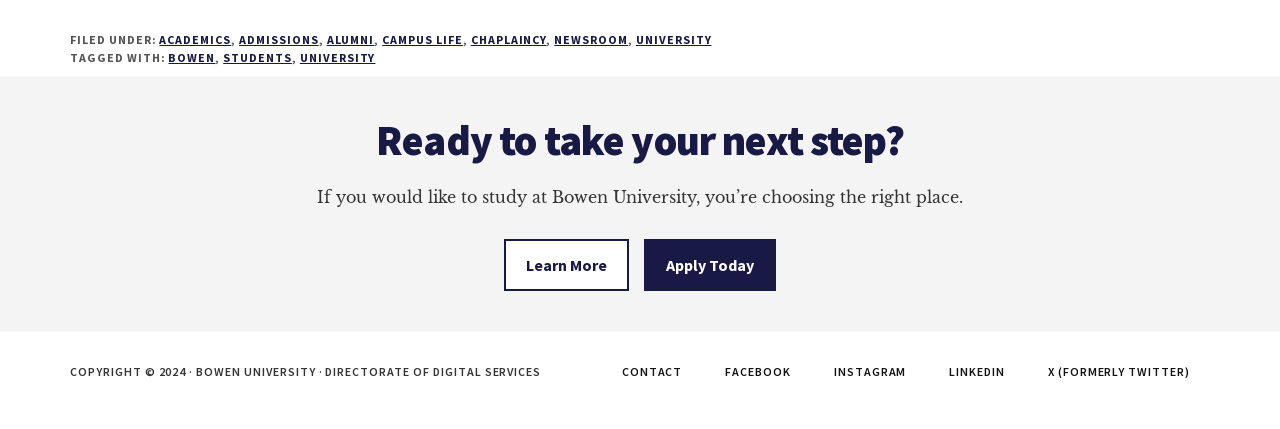Please provide the bounding box coordinates for the UI element as described: "Reflections on Last Train". The coordinates must be four floats between 0 and 1, represented as [left, top, right, bottom].

None